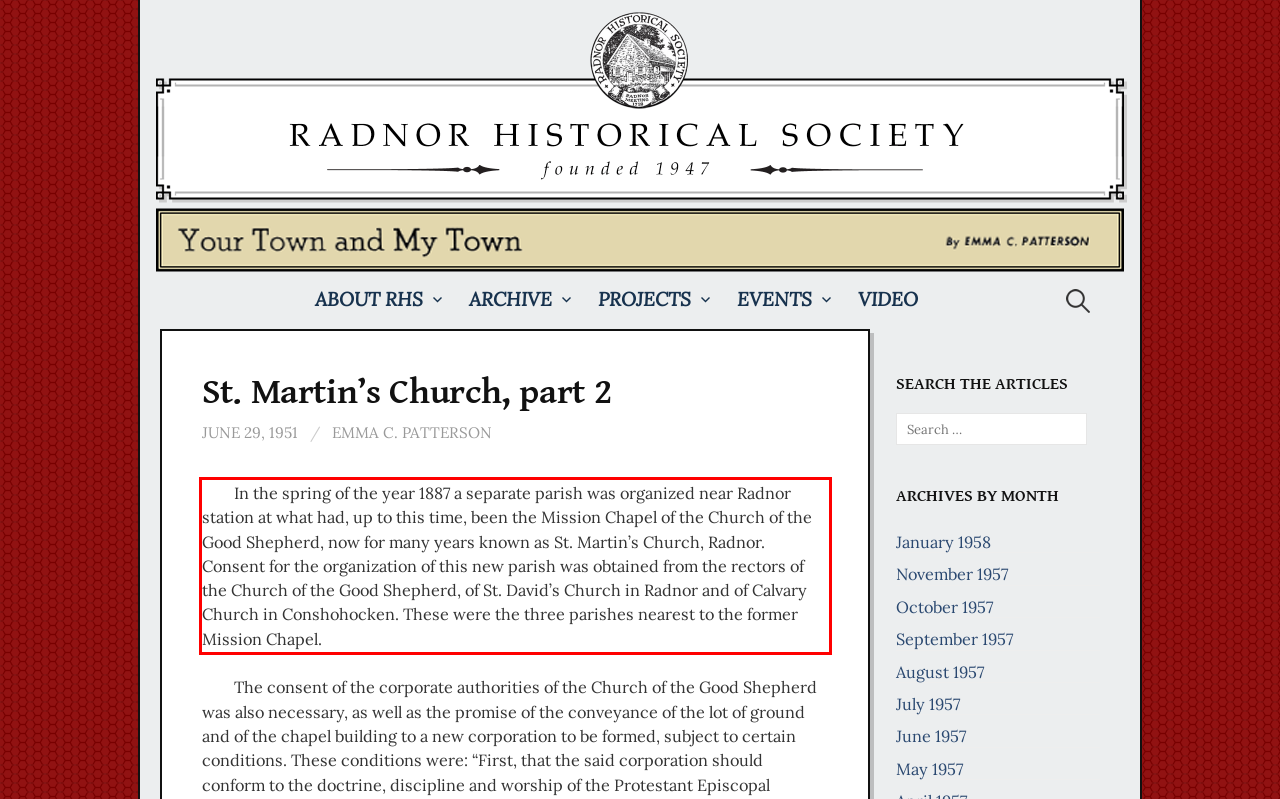Review the screenshot of the webpage and recognize the text inside the red rectangle bounding box. Provide the extracted text content.

In the spring of the year 1887 a separate parish was organized near Radnor station at what had, up to this time, been the Mission Chapel of the Church of the Good Shepherd, now for many years known as St. Martin’s Church, Radnor. Consent for the organization of this new parish was obtained from the rectors of the Church of the Good Shepherd, of St. David’s Church in Radnor and of Calvary Church in Conshohocken. These were the three parishes nearest to the former Mission Chapel.